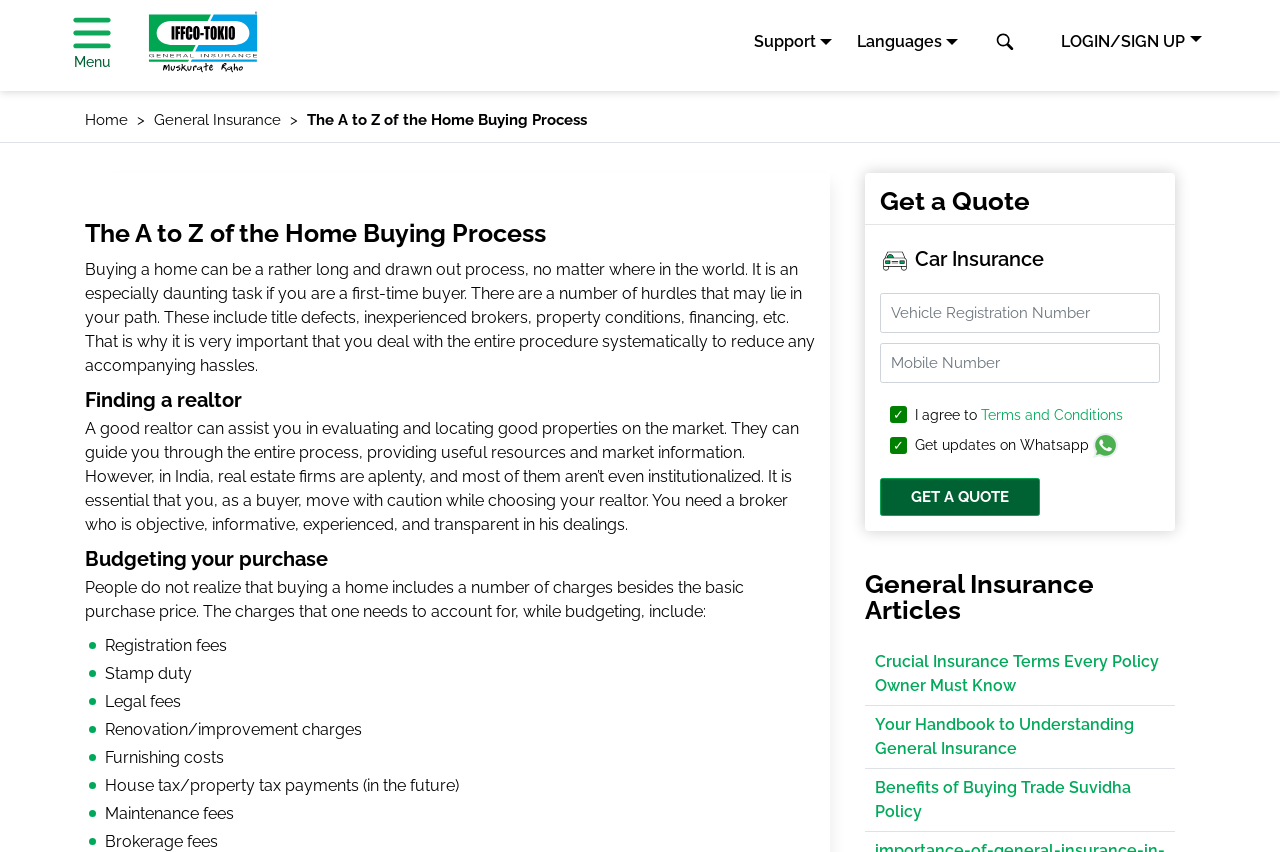Indicate the bounding box coordinates of the element that must be clicked to execute the instruction: "Click on the navigation menu". The coordinates should be given as four float numbers between 0 and 1, i.e., [left, top, right, bottom].

[0.055, 0.013, 0.089, 0.085]